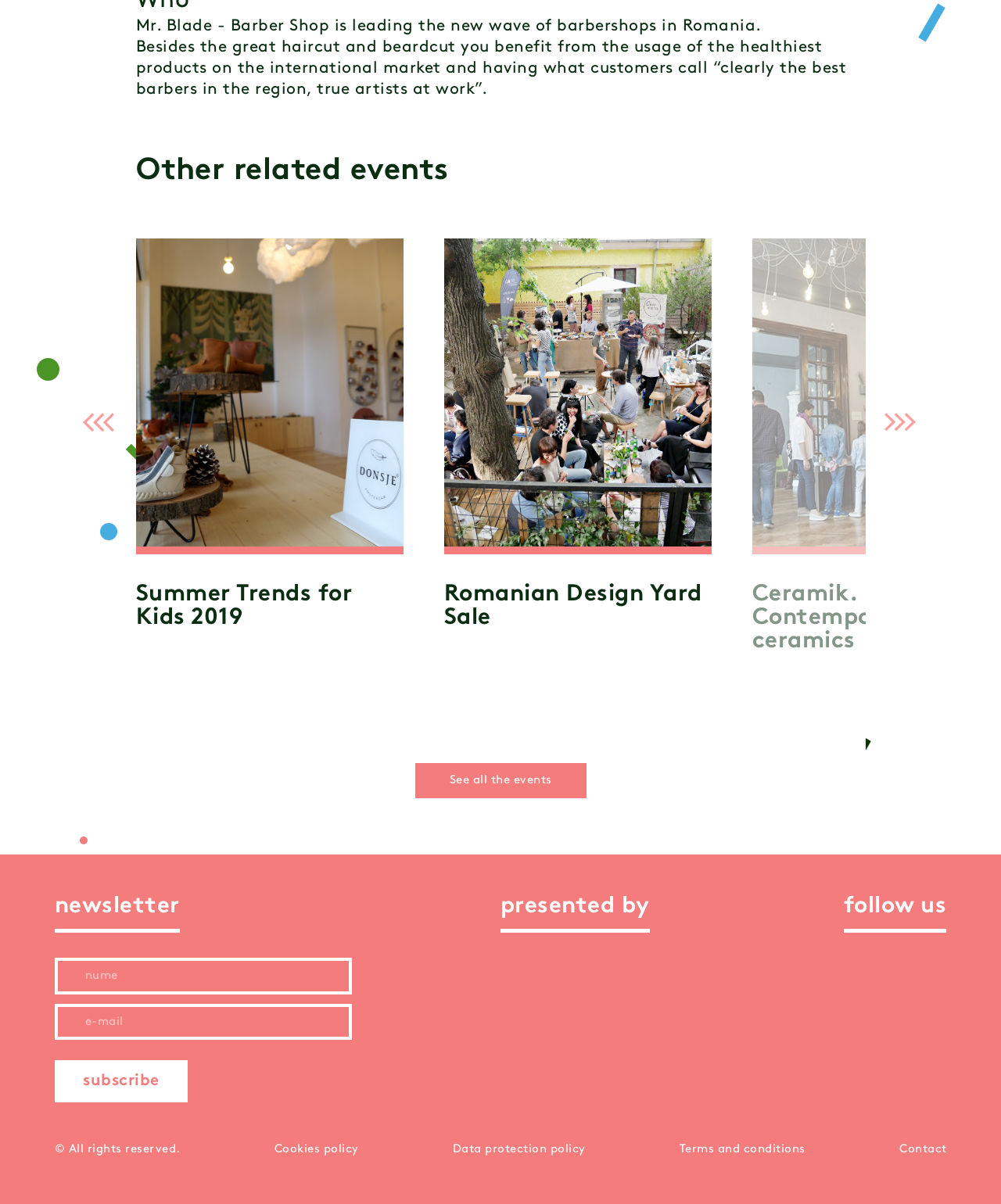How many buttons are there in the webpage?
Using the information from the image, give a concise answer in one word or a short phrase.

3